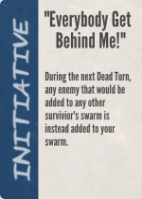What category is the card under?
Analyze the screenshot and provide a detailed answer to the question.

The category of the card is explicitly stated in the image, which is 'INITIATIVE', indicating the card's purpose in the gameplay.